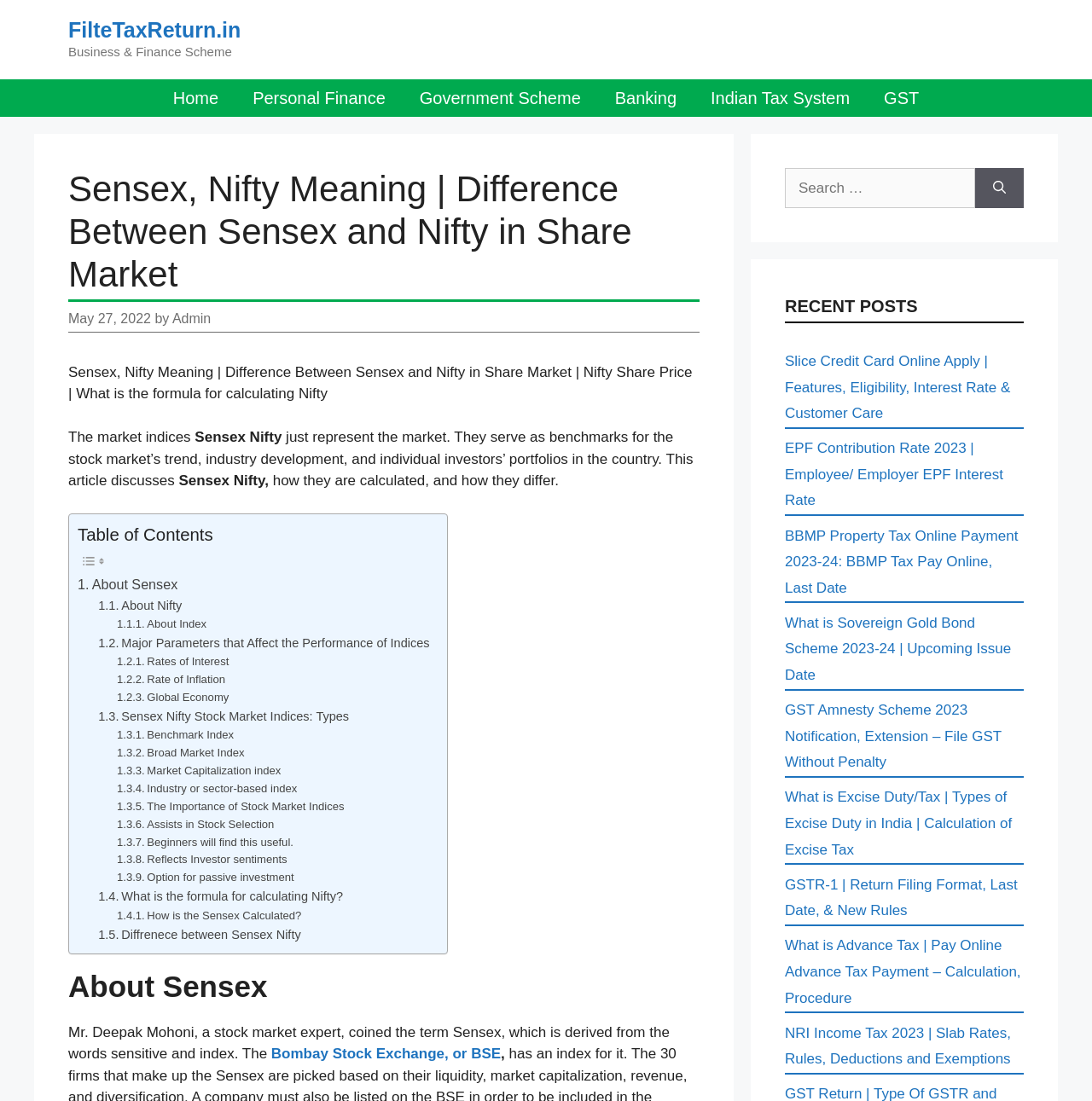What are the types of stock market indices?
Based on the content of the image, thoroughly explain and answer the question.

The webpage lists several types of stock market indices, including Benchmark Index, Broad Market Index, Market Capitalization index, and Industry or sector-based index.